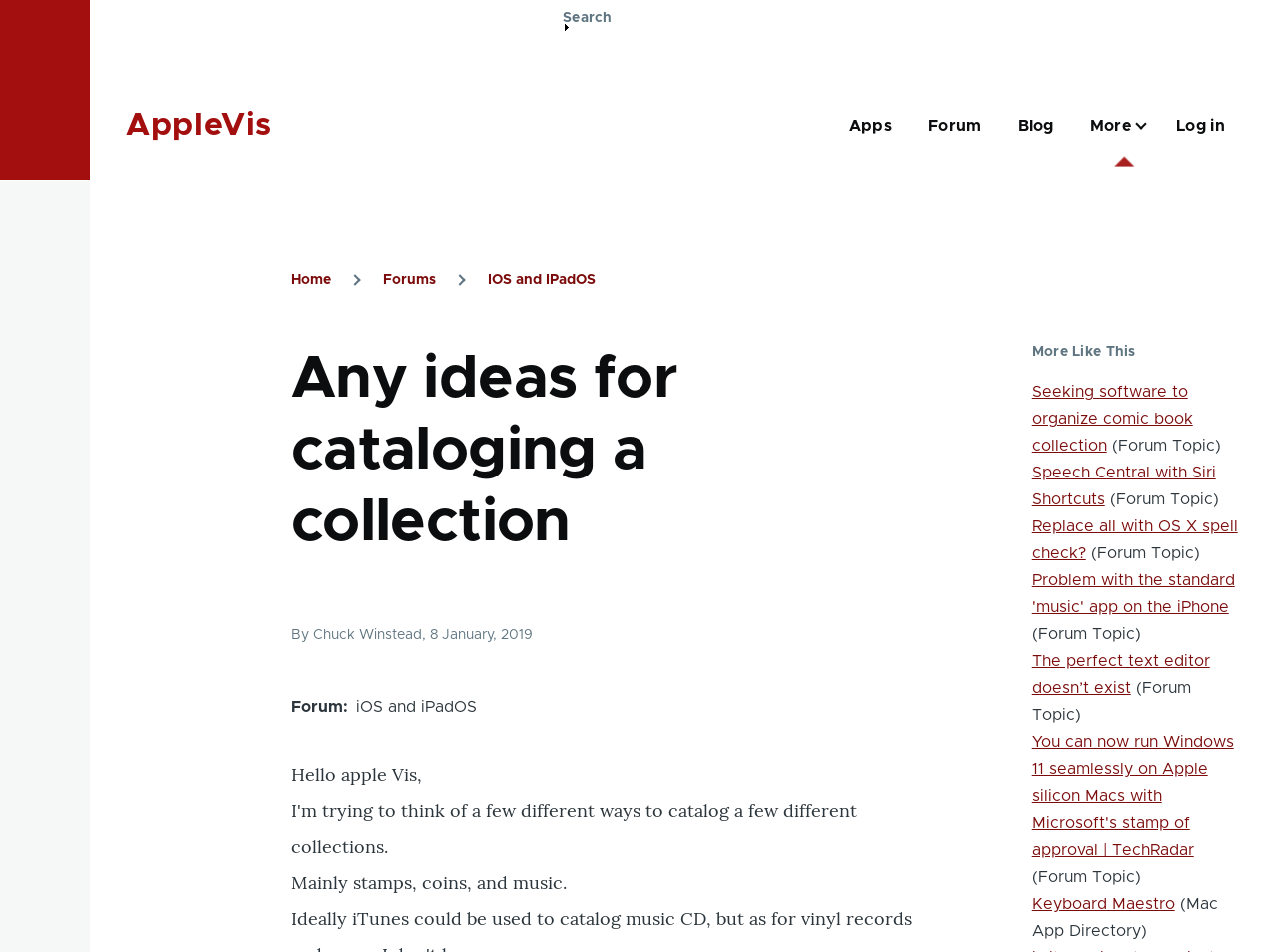Answer the following inquiry with a single word or phrase:
How many links are there in the 'More Like This' section?

6